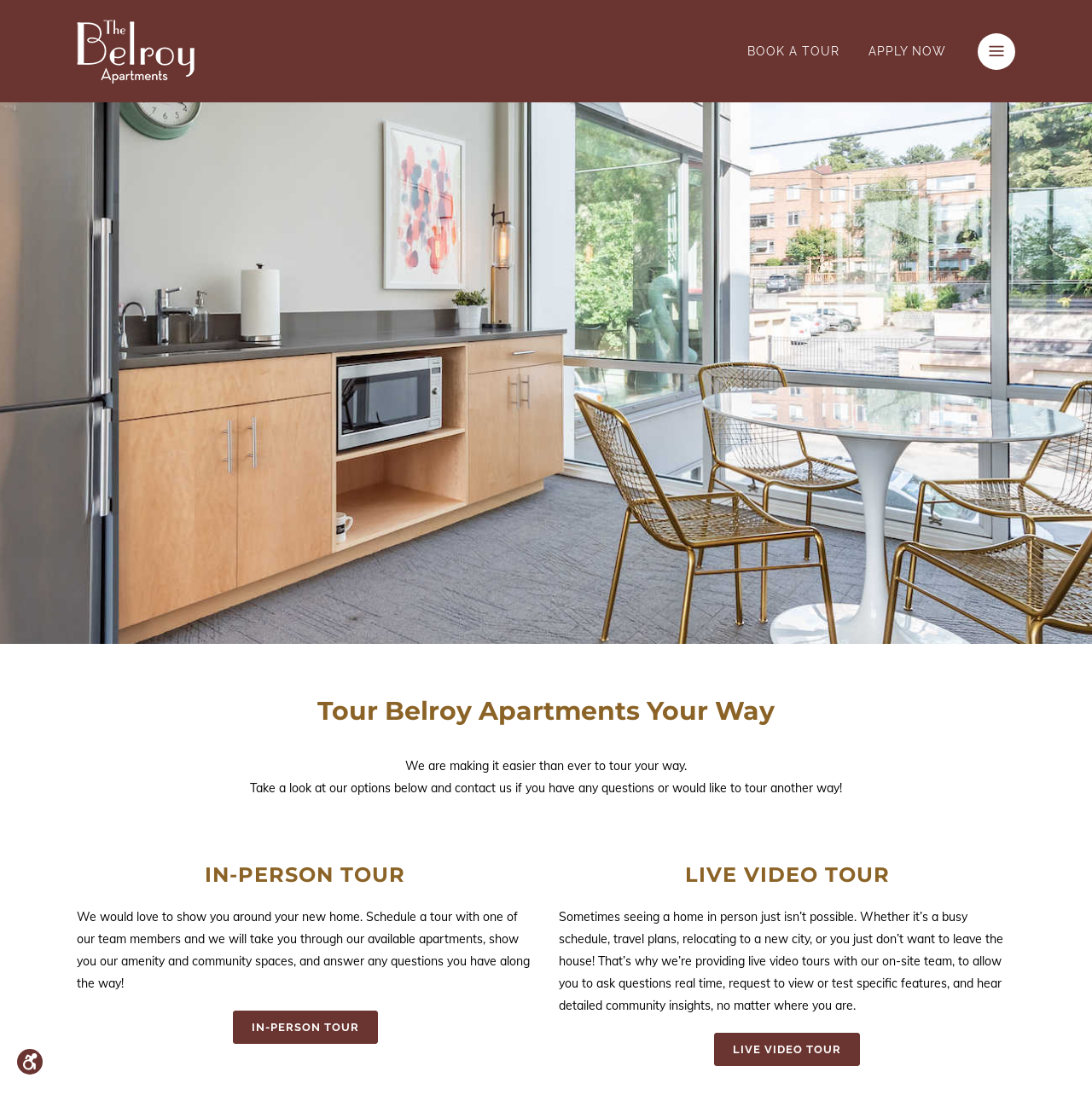Please determine the bounding box coordinates for the UI element described here. Use the format (top-left x, top-left y, bottom-right x, bottom-right y) with values bounded between 0 and 1: IN-PERSON TOUR

[0.213, 0.918, 0.346, 0.948]